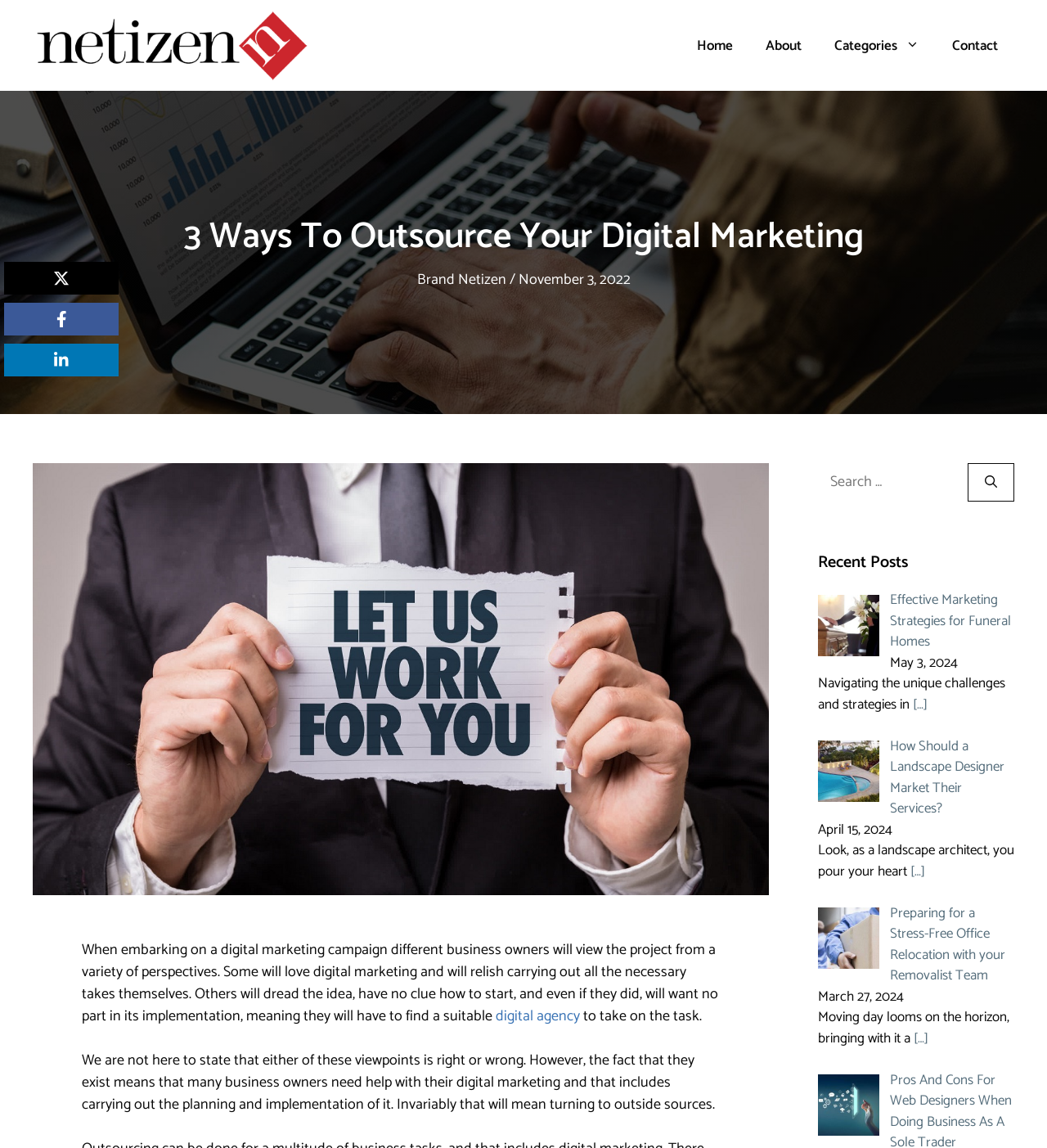How many navigation links are there?
Could you give a comprehensive explanation in response to this question?

The navigation links can be found in the primary navigation section, which contains links to 'Home', 'About', 'Categories', and 'Contact', making a total of 4 links.